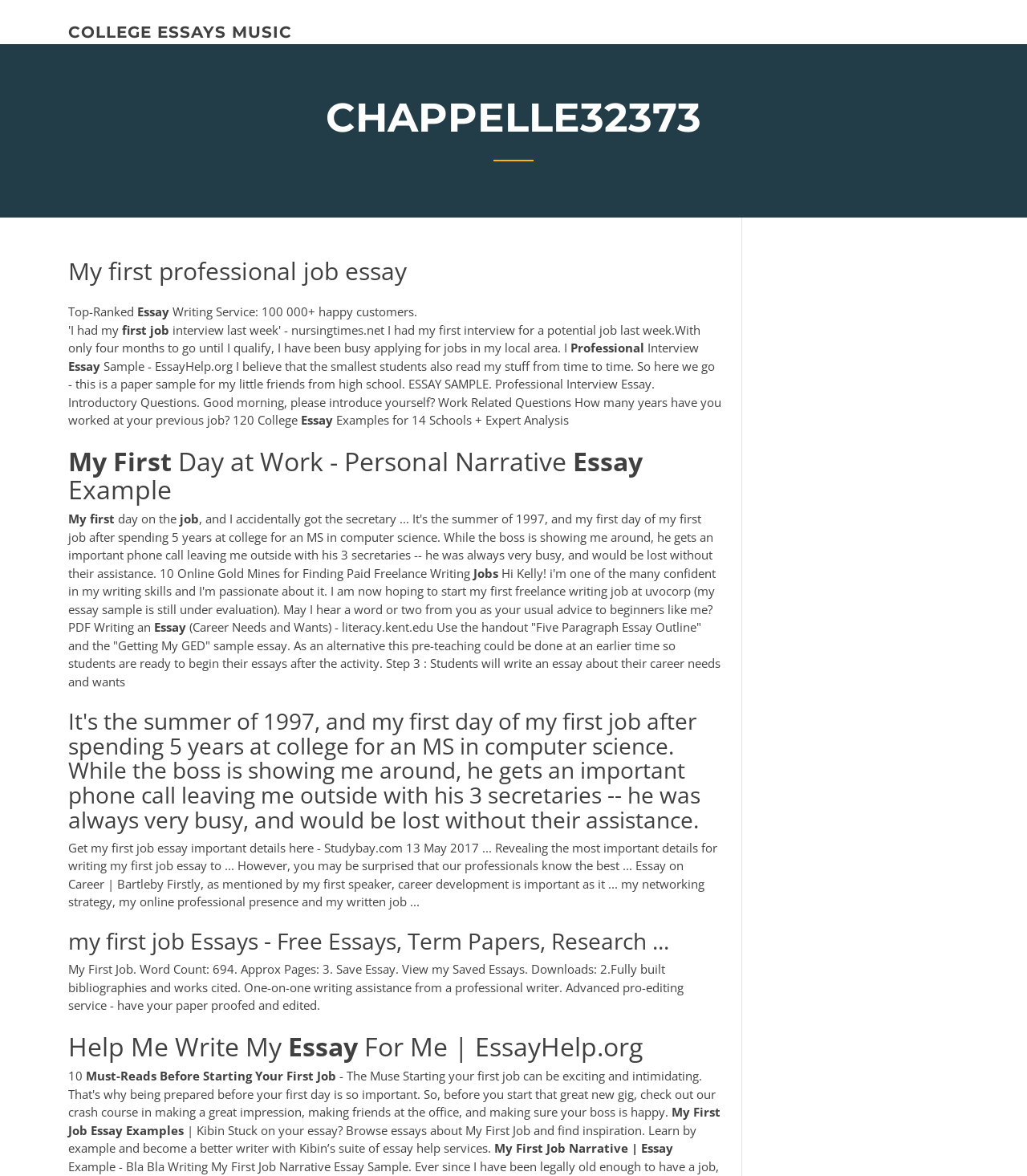What is the purpose of the 'EssayHelp.org' service?
Please provide a single word or phrase as the answer based on the screenshot.

Essay writing assistance